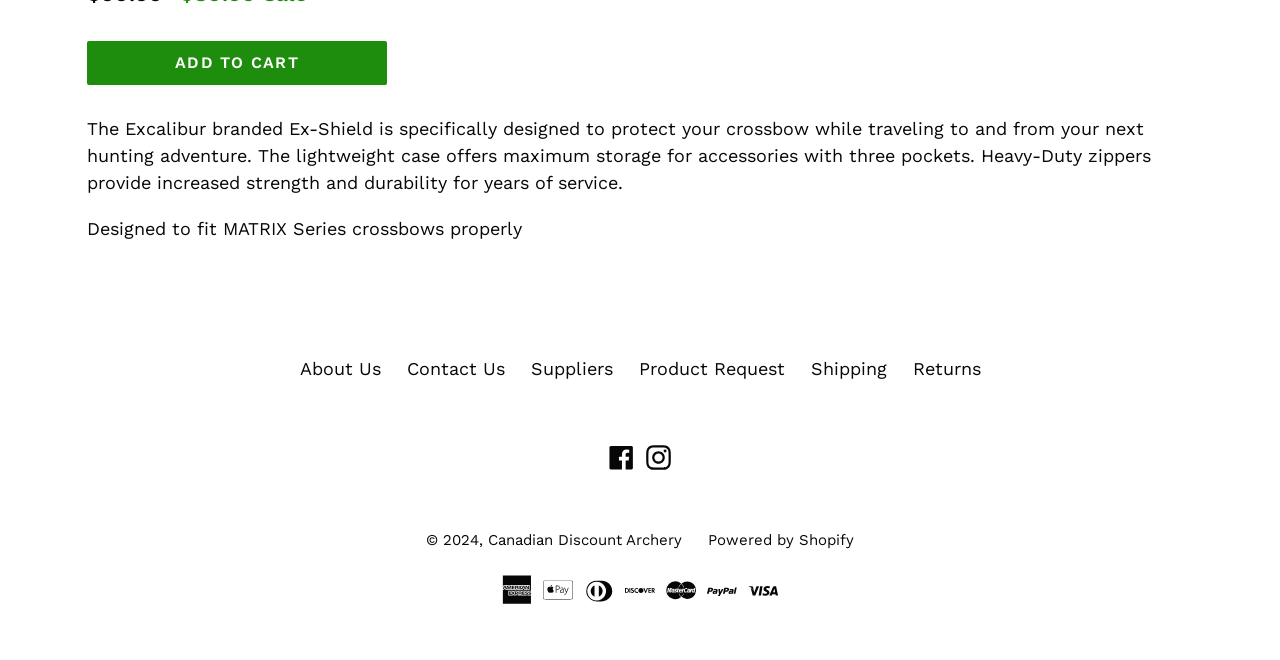Find the bounding box coordinates of the element you need to click on to perform this action: 'Contact us'. The coordinates should be represented by four float values between 0 and 1, in the format [left, top, right, bottom].

[0.318, 0.543, 0.394, 0.575]